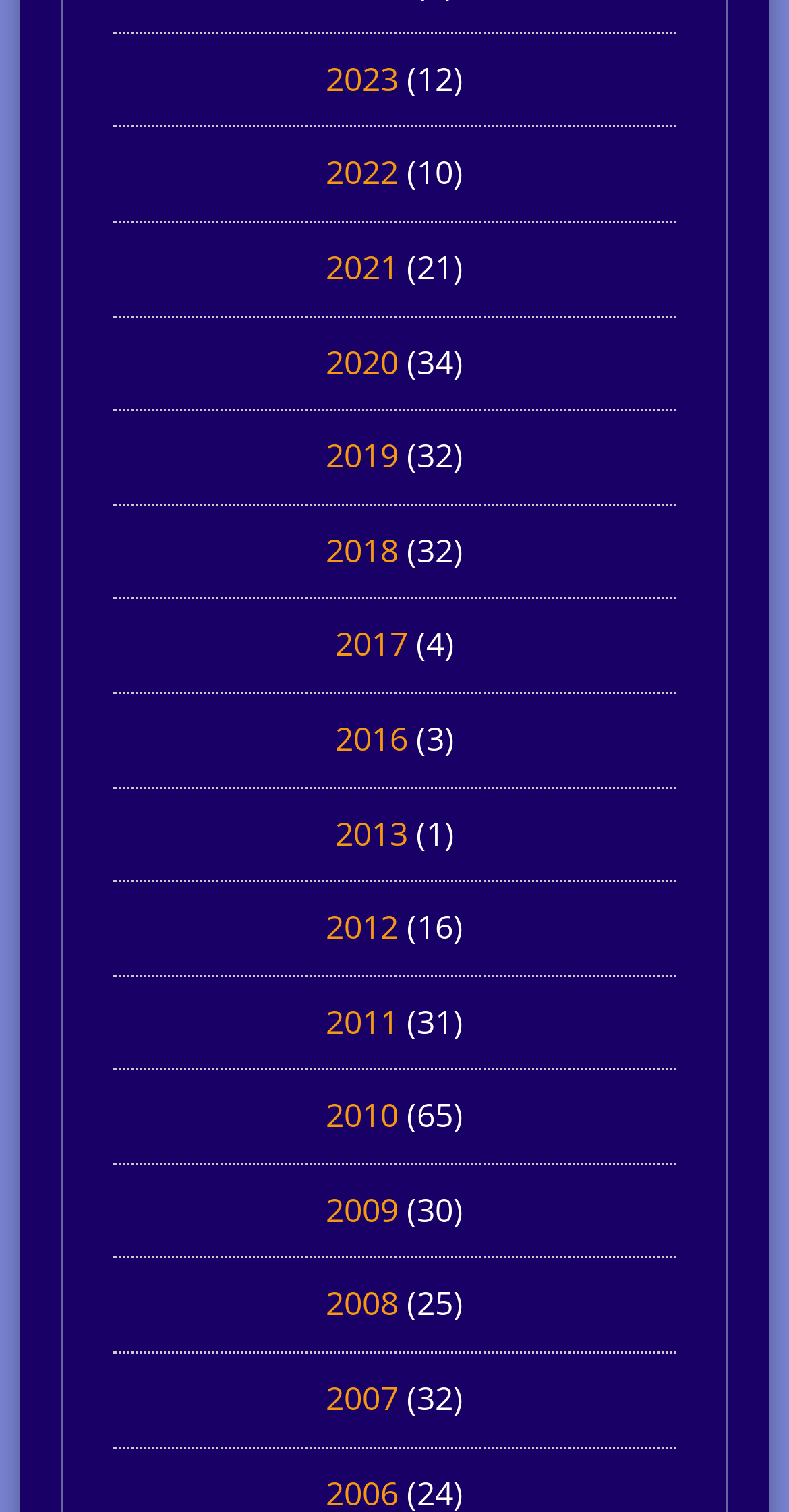Provide your answer in a single word or phrase: 
What is the year with the most items?

2010